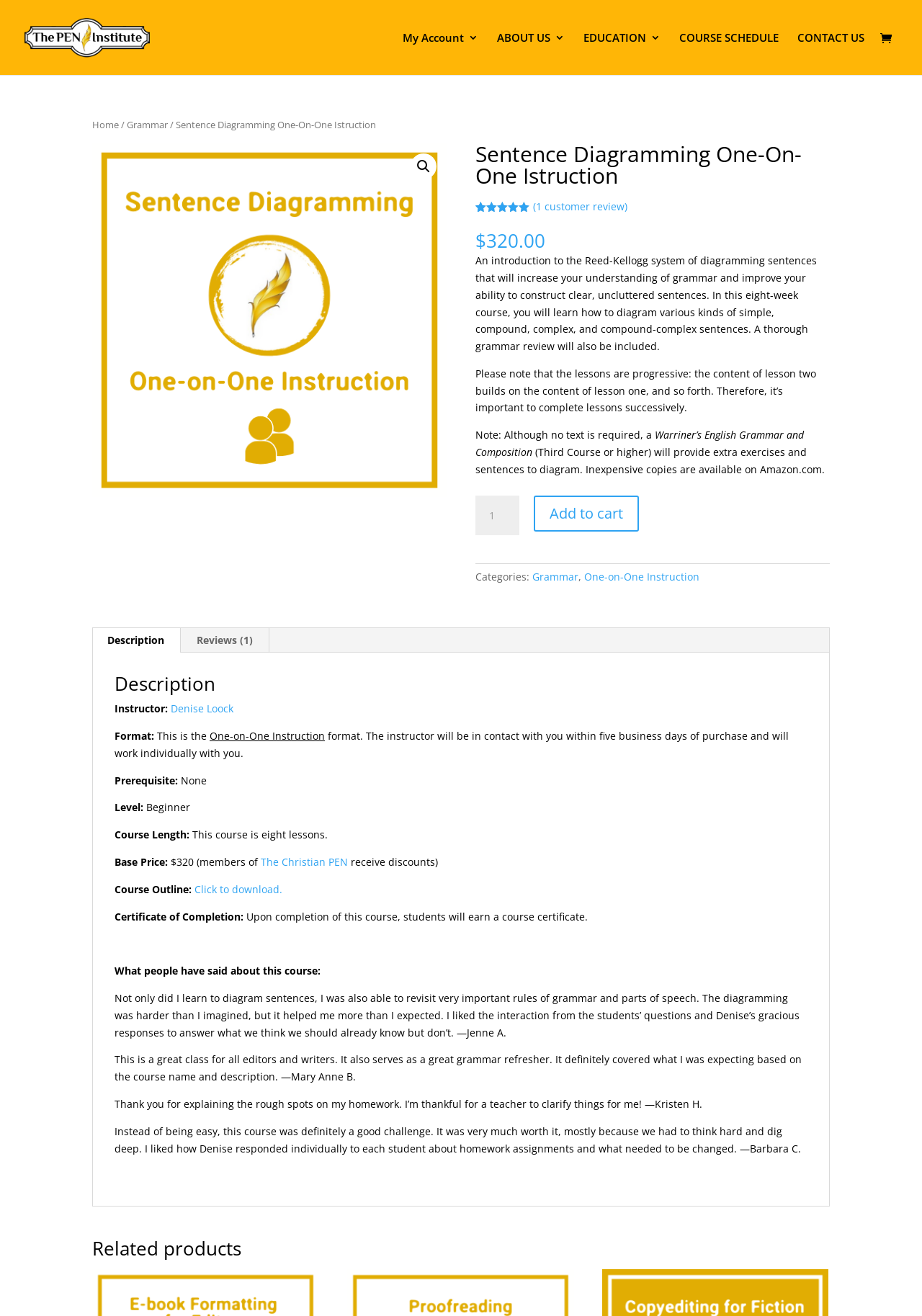Please specify the bounding box coordinates of the region to click in order to perform the following instruction: "View course description".

[0.1, 0.109, 0.484, 0.378]